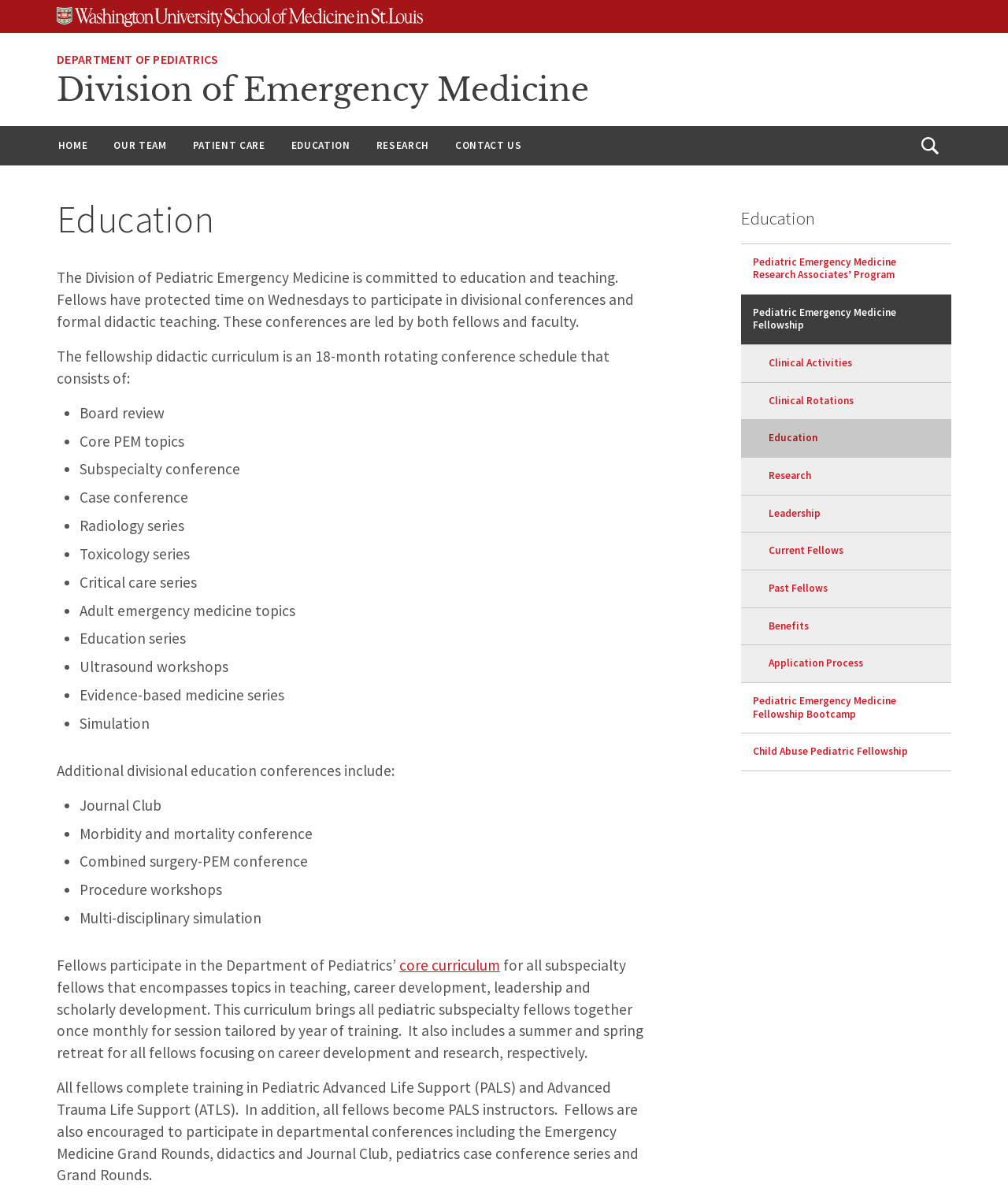Find the bounding box coordinates of the element I should click to carry out the following instruction: "Click on the 'HOME' link".

[0.046, 0.106, 0.099, 0.138]